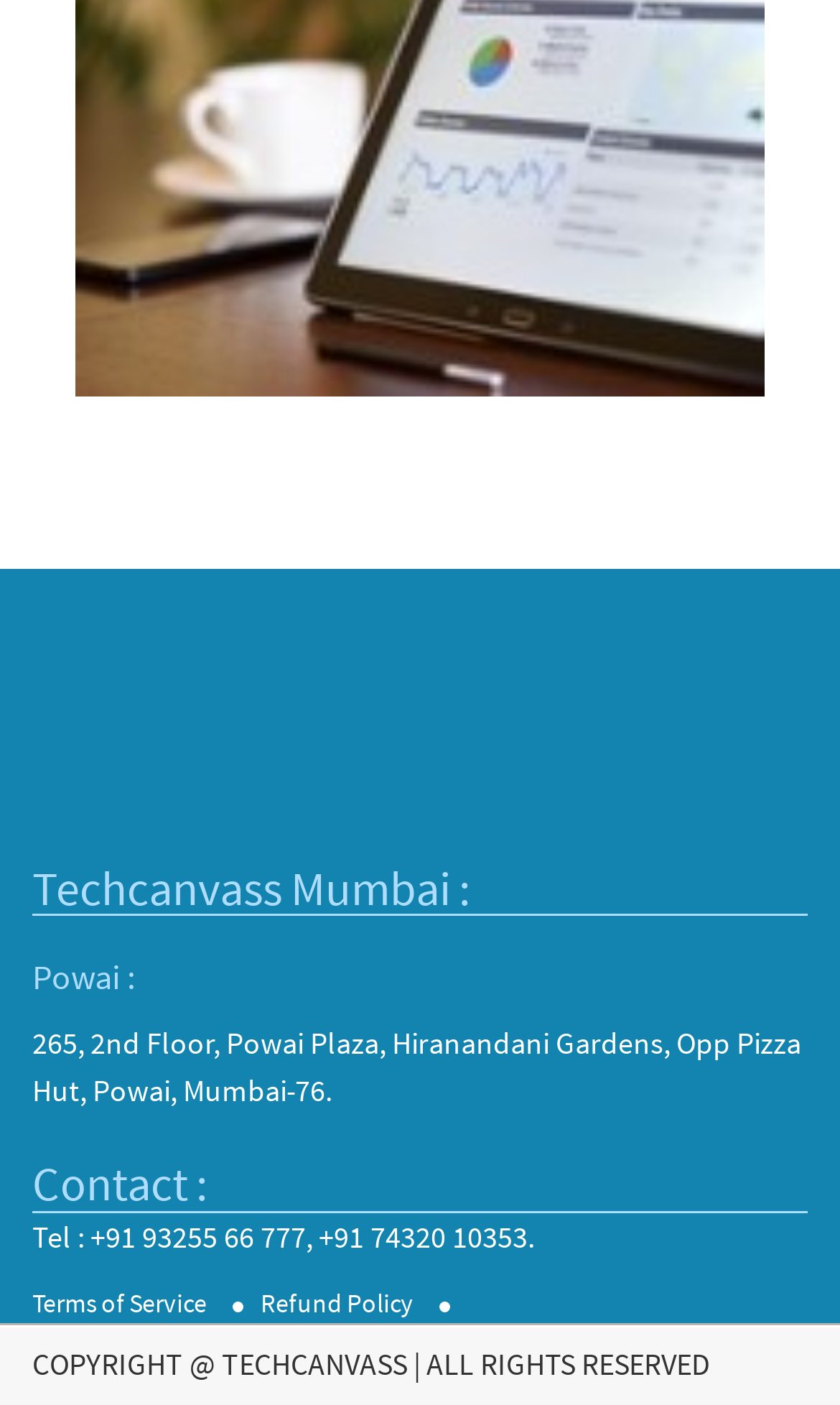What are the social media platforms linked on the webpage?
Please provide a full and detailed response to the question.

I found the social media links by looking at the link elements with images, which have bounding box coordinates [0.549, 0.48, 0.654, 0.515], [0.664, 0.48, 0.769, 0.515], [0.779, 0.48, 0.885, 0.515], and [0.895, 0.48, 1.0, 0.515] respectively.